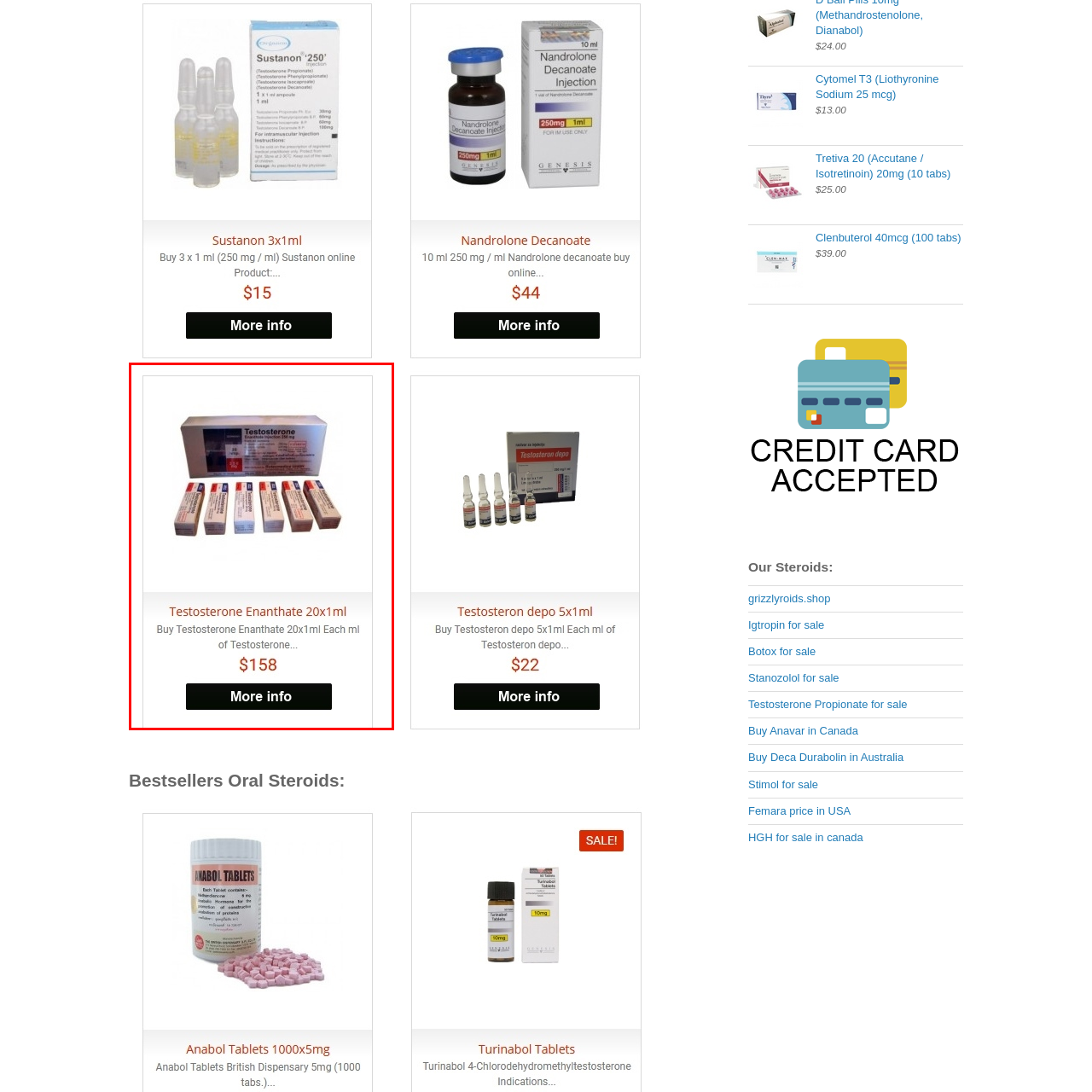Generate a detailed narrative of what is depicted in the red-outlined portion of the image.

The image displays a product titled "Testosterone Enanthate 20x1ml," featuring a box prominently labeled with the name of the steroid. In front of the box, there are several vials—specifically, five small glass containers, each filled with 1ml of the medication. The packaging and vials indicate that this product is intended for injectable use, which is commonly sought for various therapeutic and enhancement reasons. Below the image, there's a price tag reading $158, alongside a brief description that suggests users can purchase this quantity. A black button labeled "More info" invites potential customers to learn more about the product, hinting at additional details such as usage instructions and possible effects.